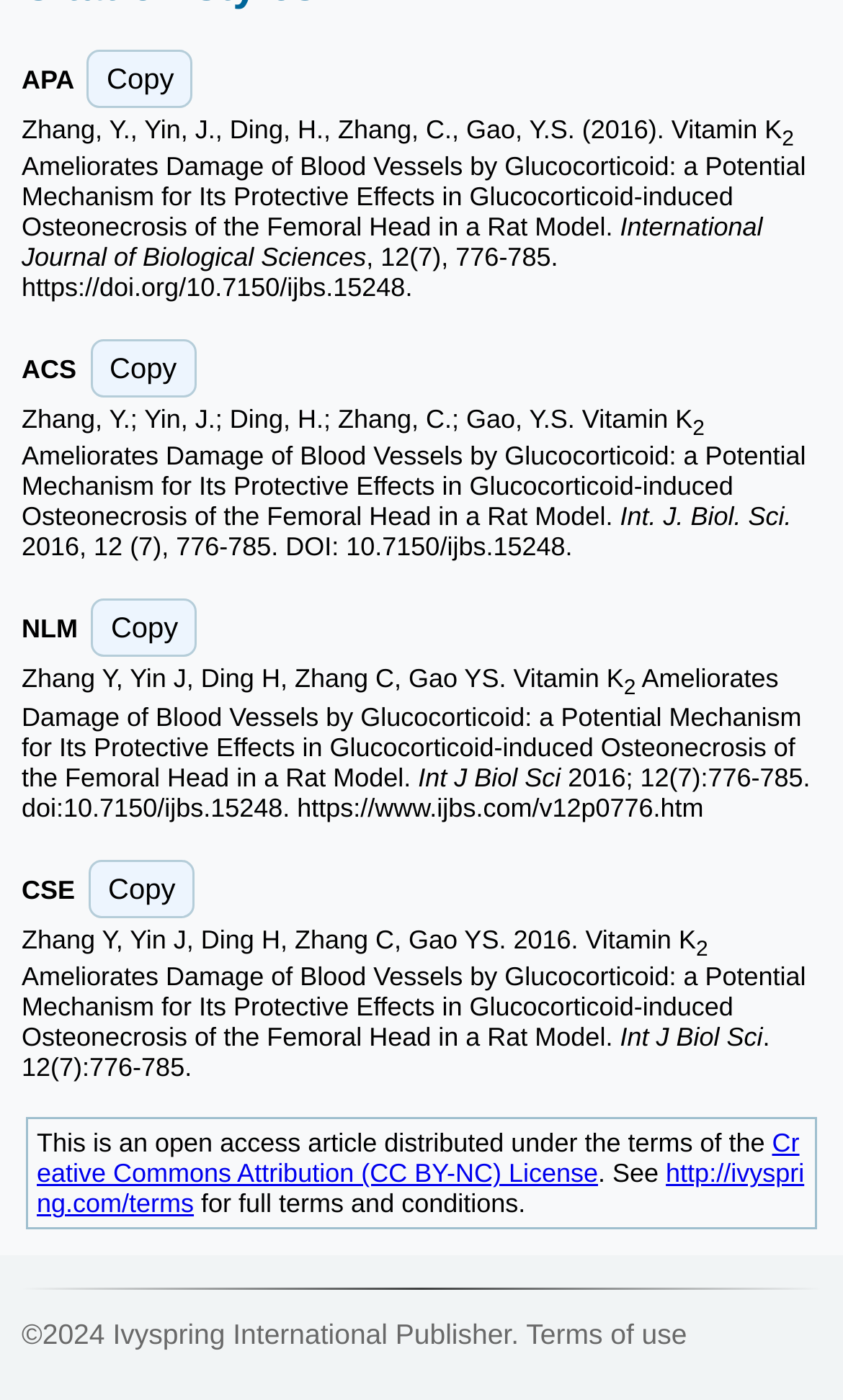What is the license under which the article is distributed?
Give a single word or phrase as your answer by examining the image.

Creative Commons Attribution (CC BY-NC) License